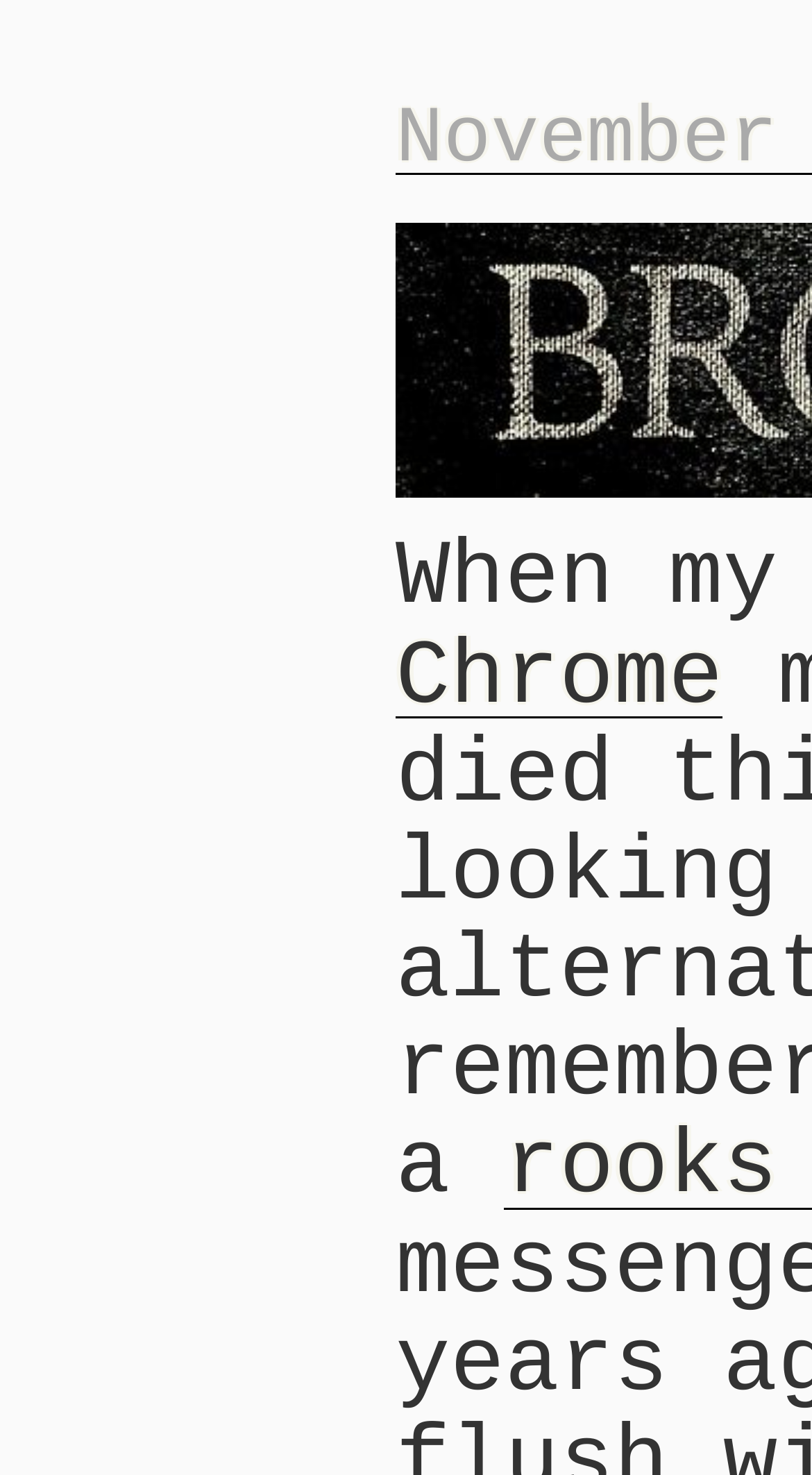Identify the bounding box for the given UI element using the description provided. Coordinates should be in the format (top-left x, top-left y, bottom-right x, bottom-right y) and must be between 0 and 1. Here is the description: Chrome

[0.487, 0.426, 0.89, 0.495]